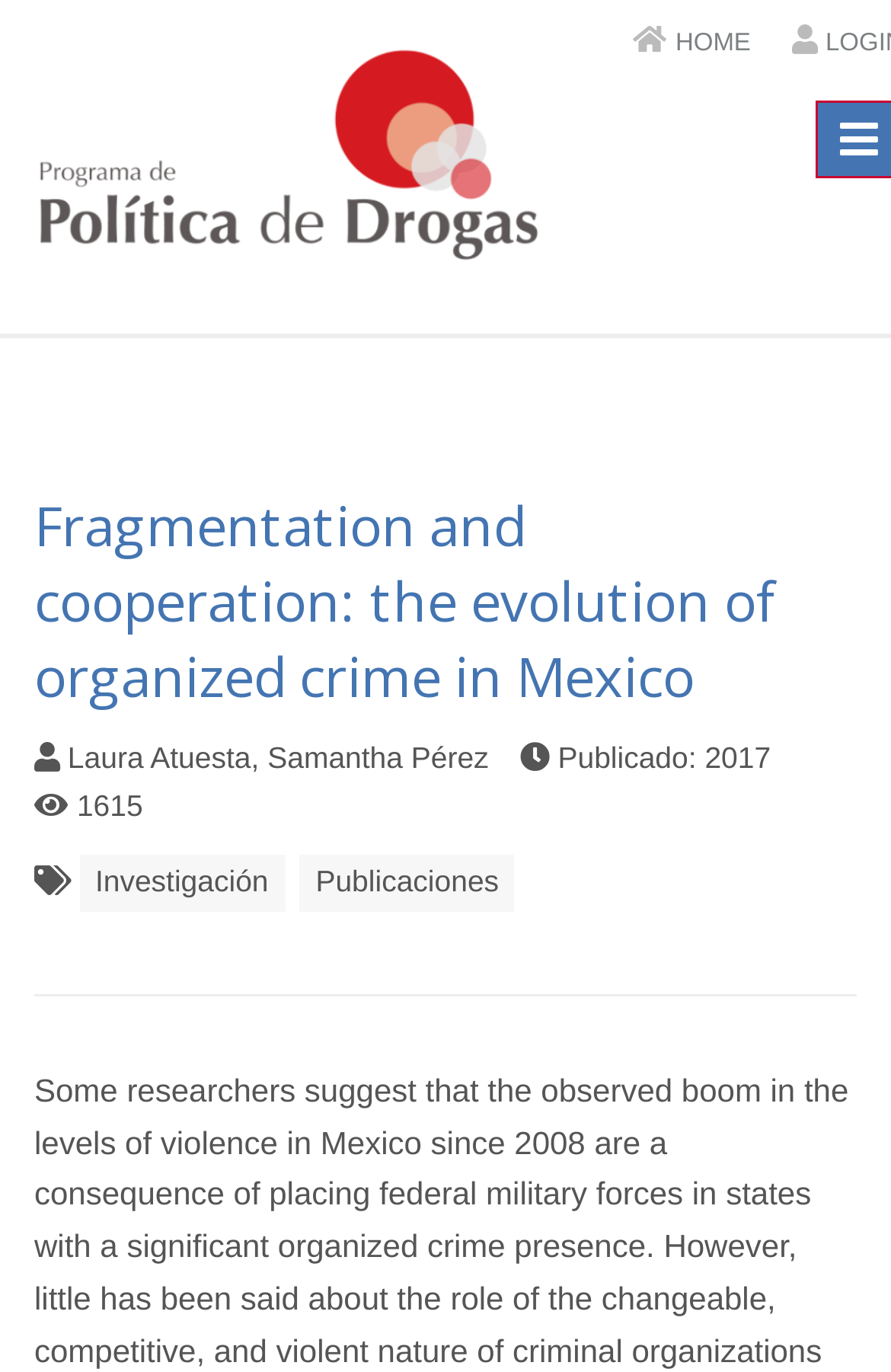Please provide a comprehensive response to the question below by analyzing the image: 
What is the topic of the research?

Based on the webpage, I can see a heading that says 'Fragmentation and cooperation: the evolution of organized crime in Mexico', which suggests that the research is about organized crime in Mexico.